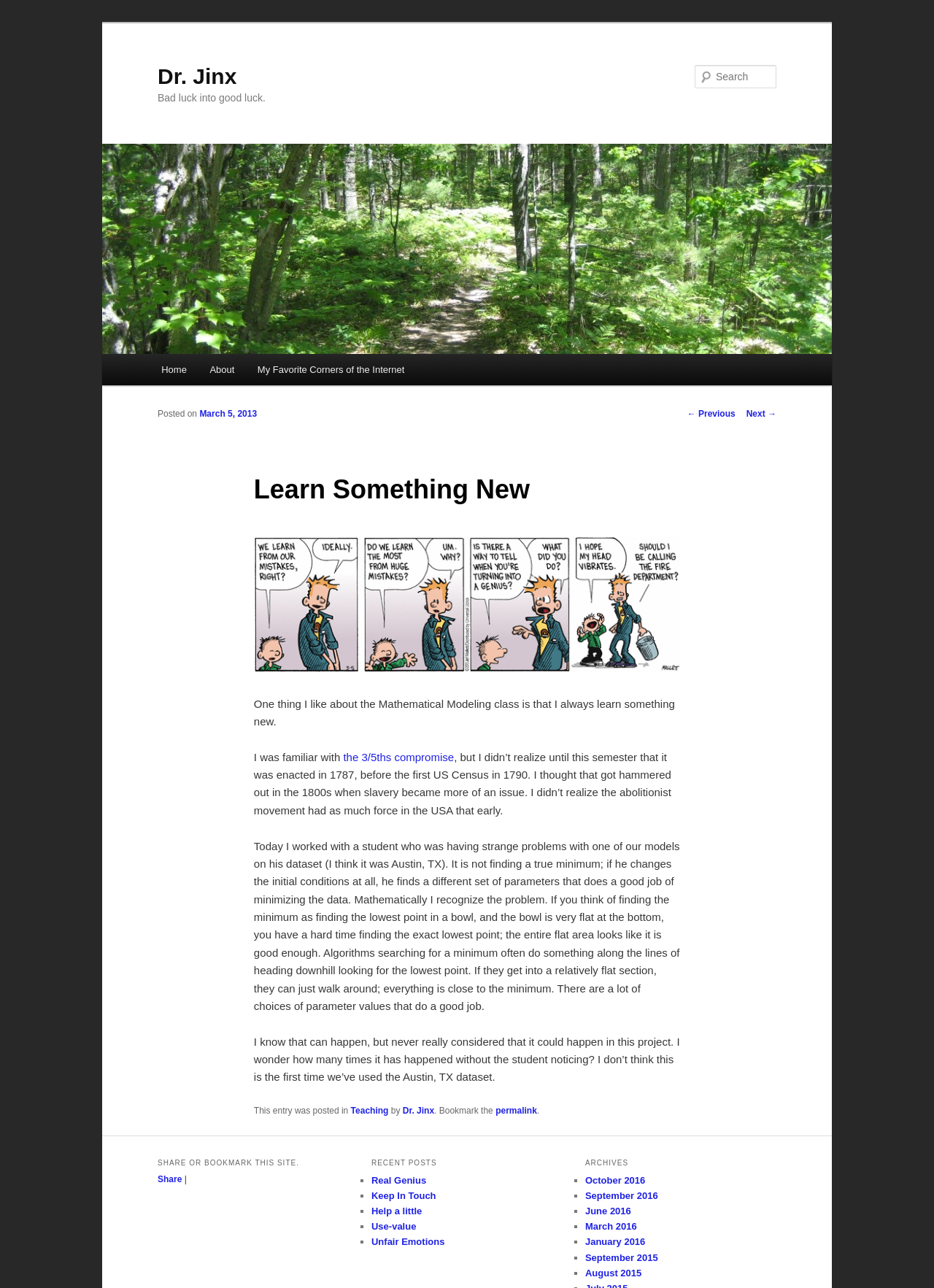Please find the bounding box coordinates of the element that must be clicked to perform the given instruction: "Share this site". The coordinates should be four float numbers from 0 to 1, i.e., [left, top, right, bottom].

[0.169, 0.912, 0.195, 0.92]